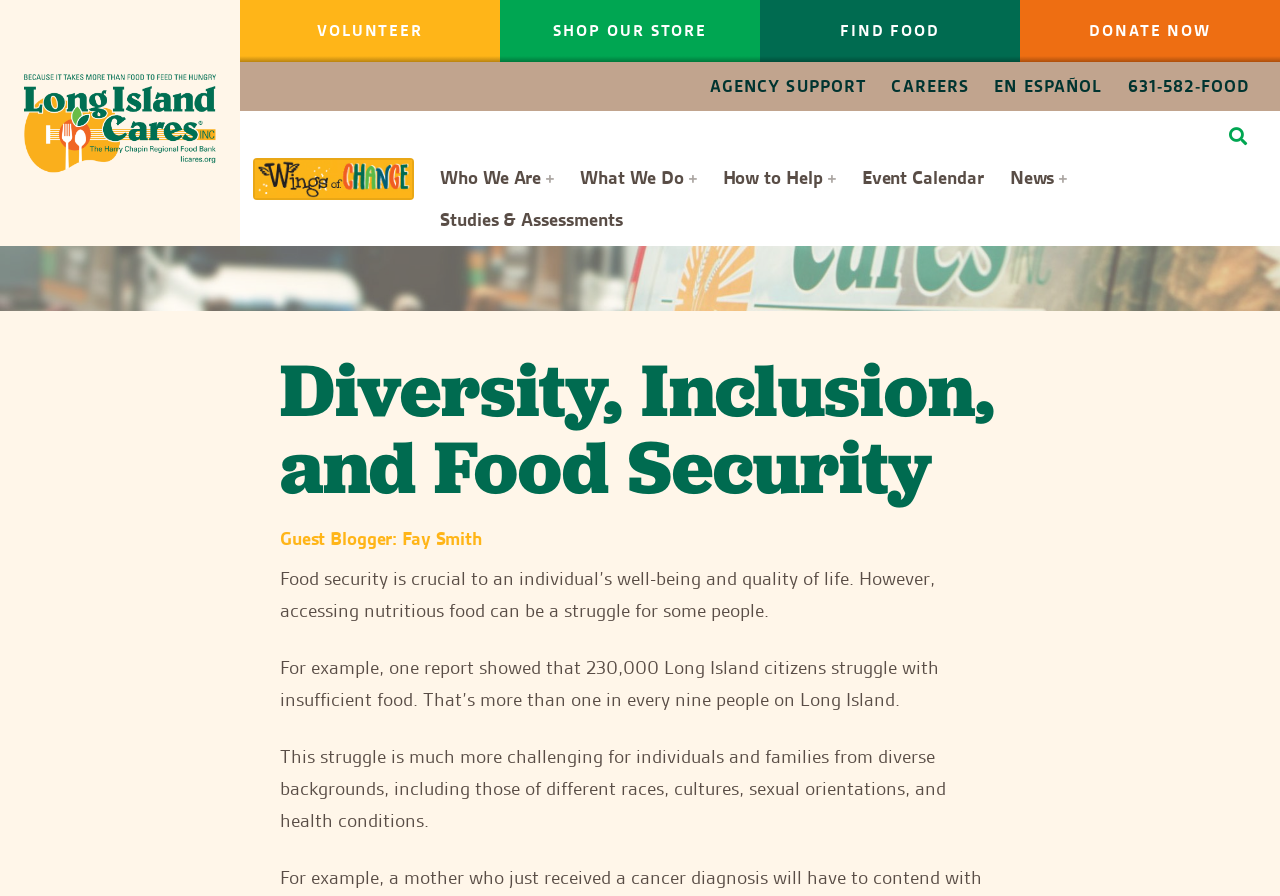Can you pinpoint the bounding box coordinates for the clickable element required for this instruction: "Donate to the organization"? The coordinates should be four float numbers between 0 and 1, i.e., [left, top, right, bottom].

[0.797, 0.0, 1.0, 0.069]